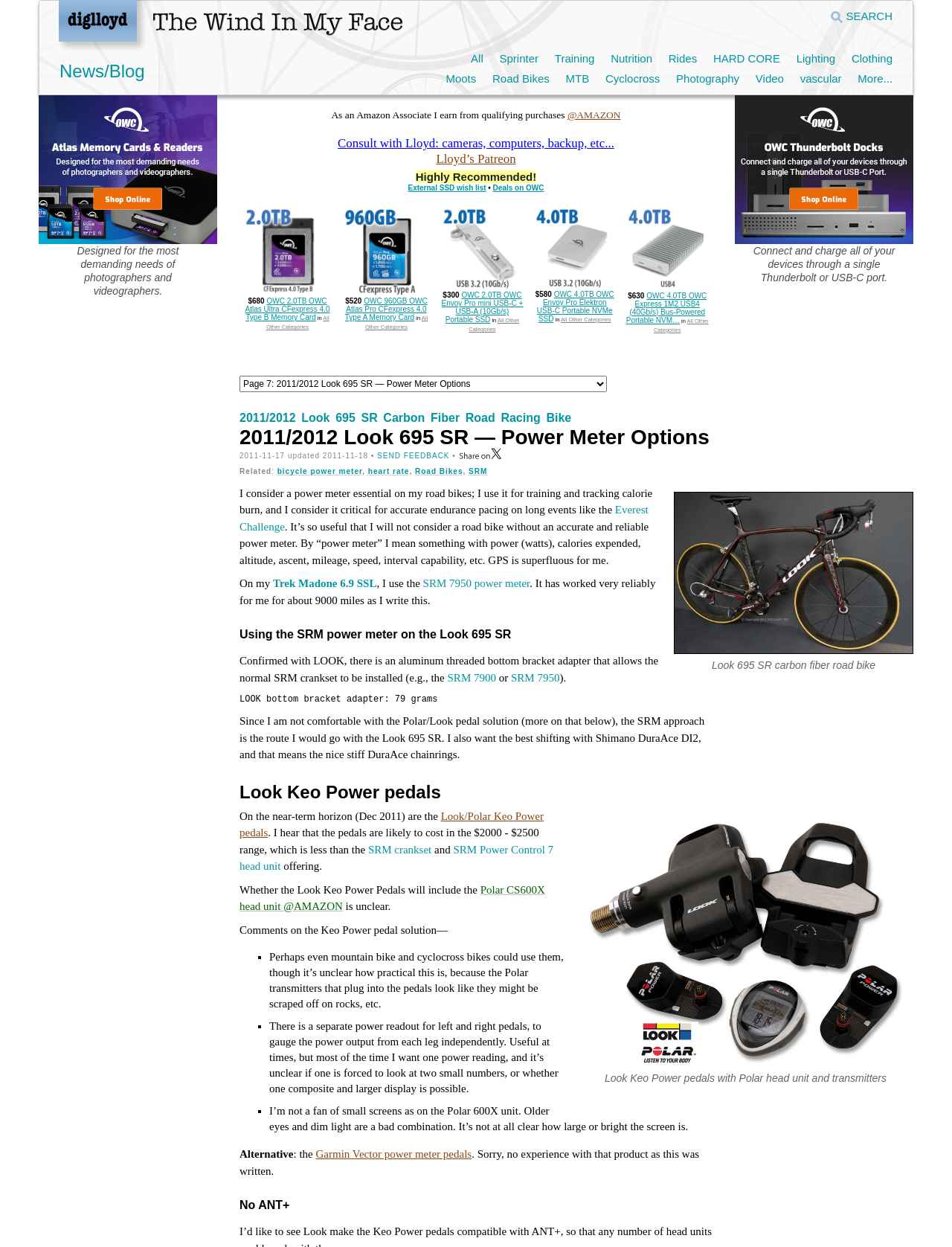What type of bike is being discussed?
Please provide a detailed answer to the question.

Based on the link '2011/2012 Look 695 SR Carbon Fiber Road Racing Bike' and the heading '2011/2012 Look 695 SR — Power Meter Options', it can be inferred that the webpage is discussing a road racing bike.